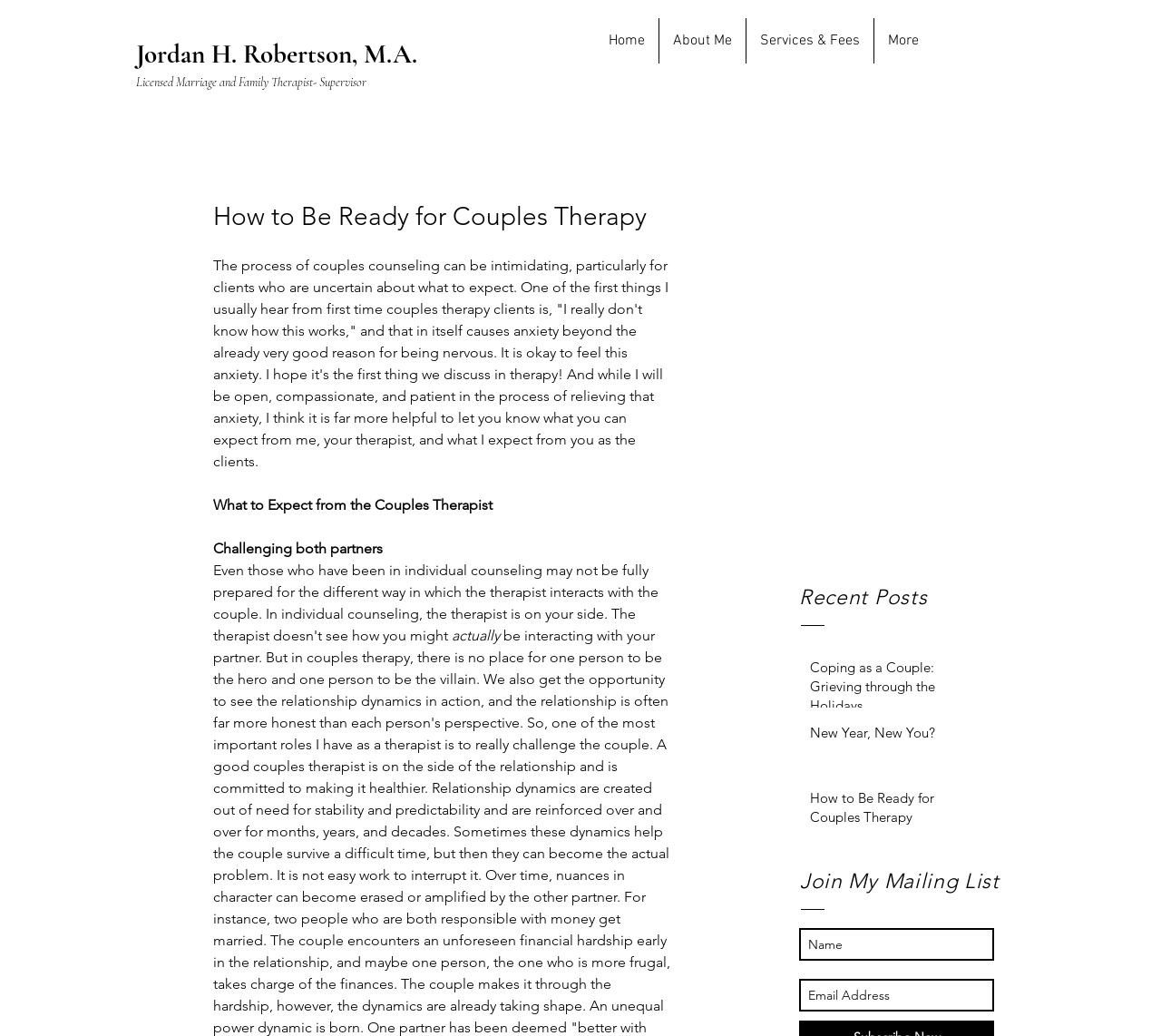Identify the bounding box coordinates of the clickable region to carry out the given instruction: "Enter your name in the 'Name' textbox".

[0.688, 0.896, 0.856, 0.928]